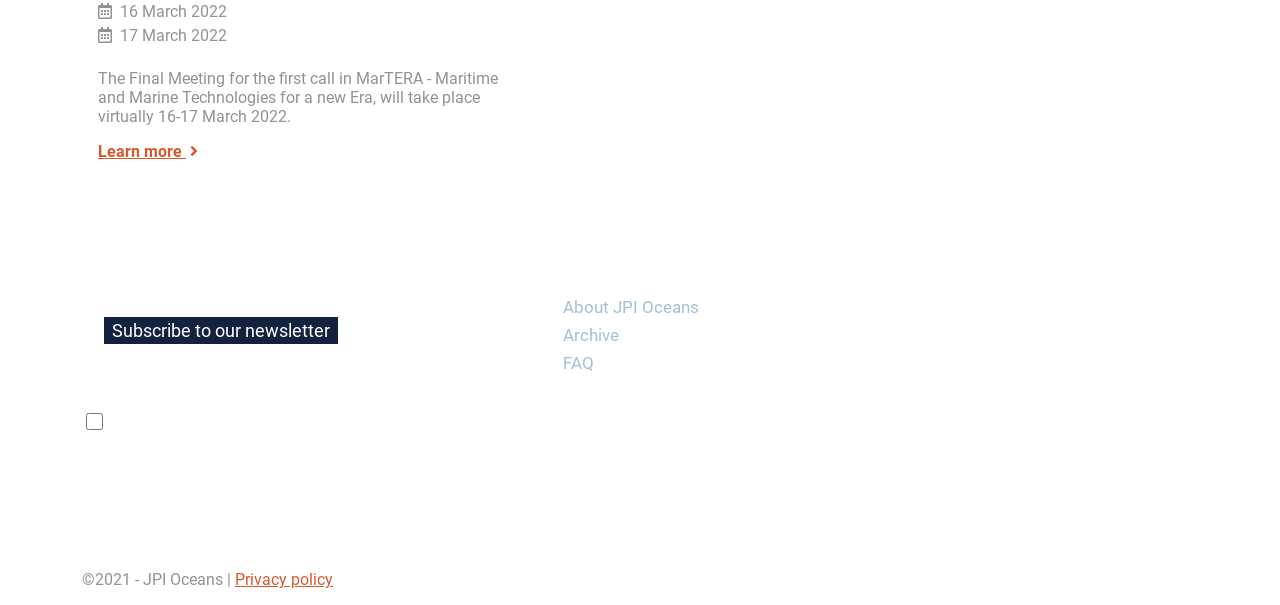Identify the coordinates of the bounding box for the element that must be clicked to accomplish the instruction: "Subscribe to the newsletter".

[0.066, 0.564, 0.415, 0.661]